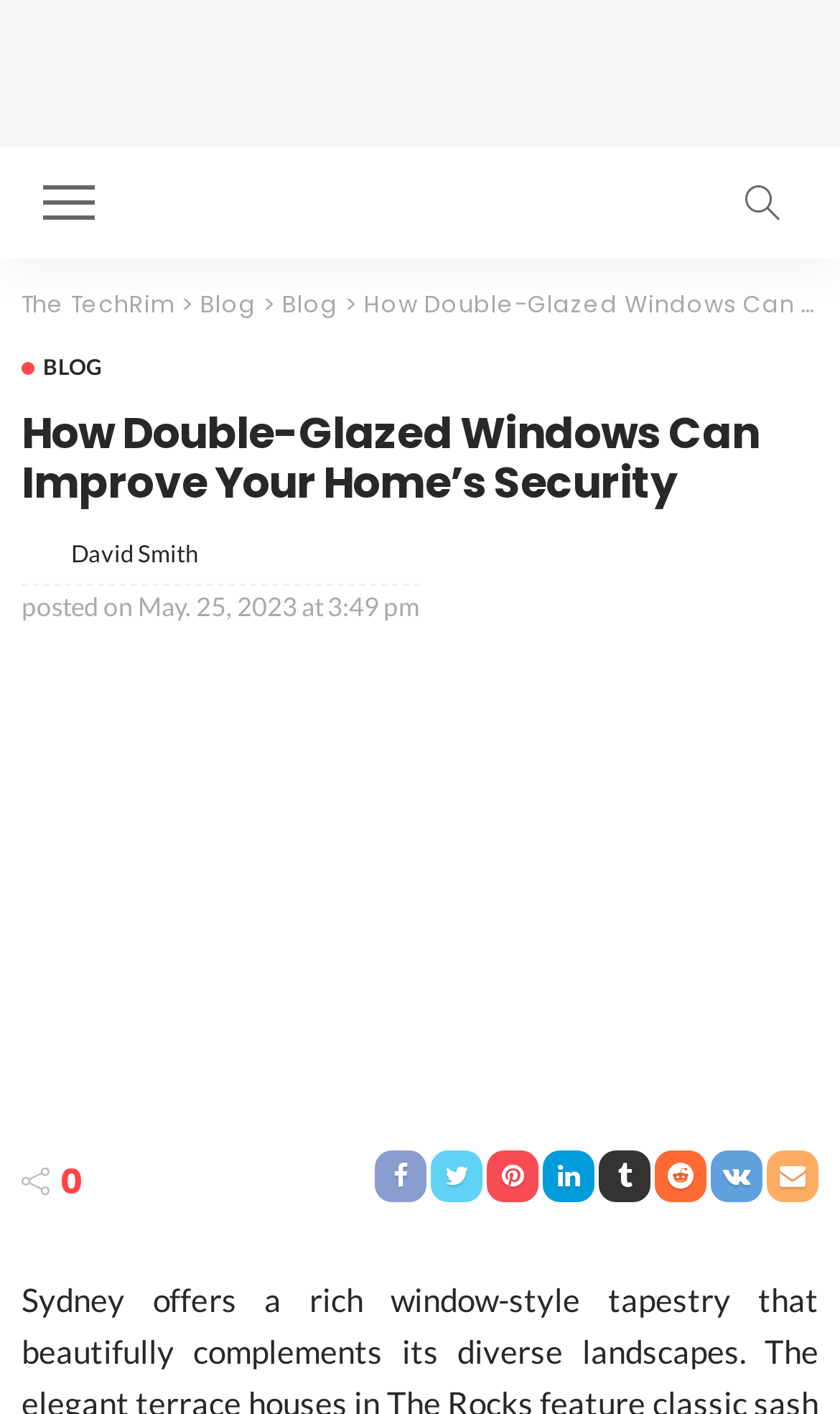When was the article posted?
Please look at the screenshot and answer in one word or a short phrase.

May. 25, 2023 at 3:49 pm